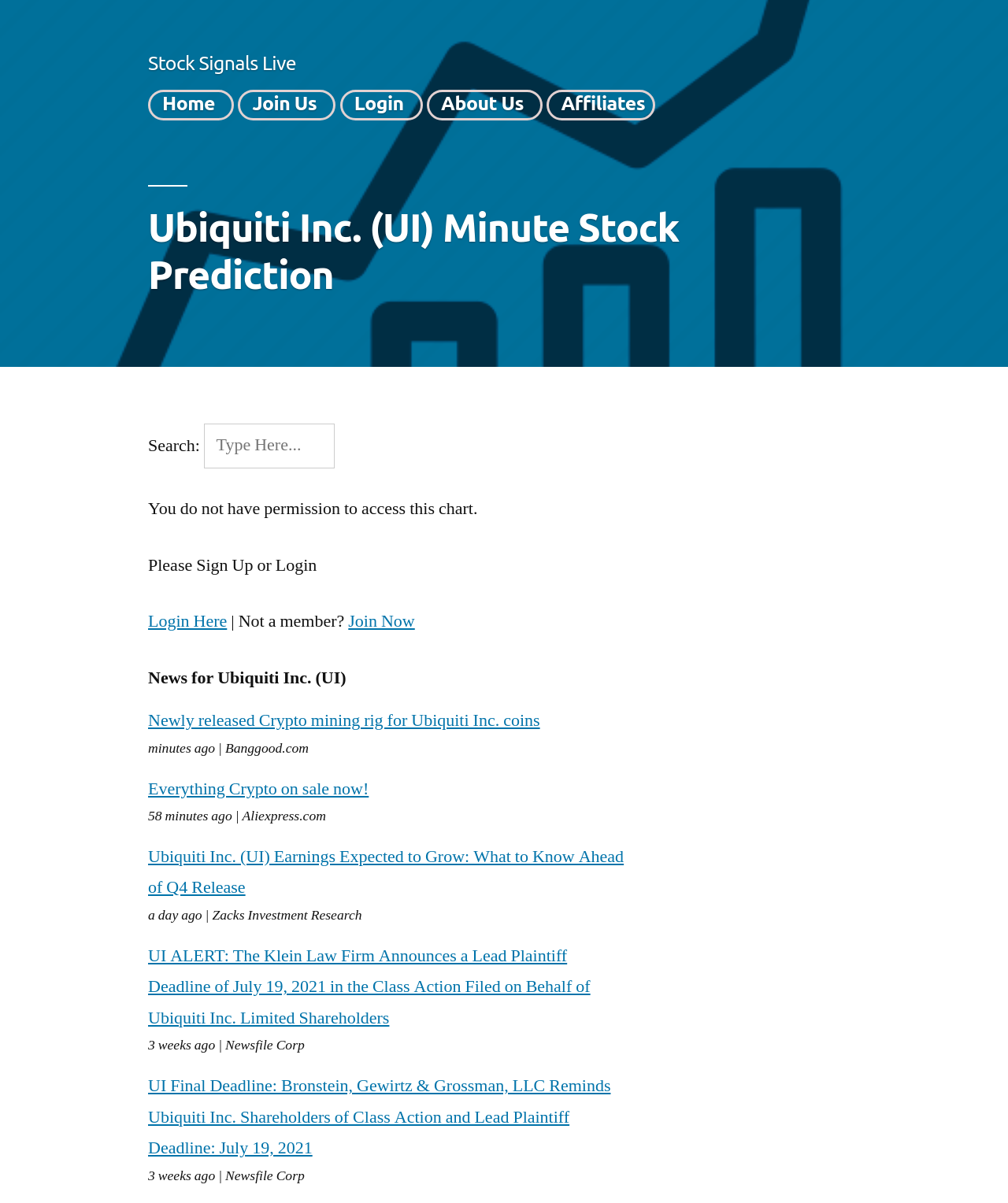Please predict the bounding box coordinates of the element's region where a click is necessary to complete the following instruction: "Click on the 'Newly released Crypto mining rig for Ubiquiti Inc. coins' link". The coordinates should be represented by four float numbers between 0 and 1, i.e., [left, top, right, bottom].

[0.147, 0.59, 0.536, 0.608]